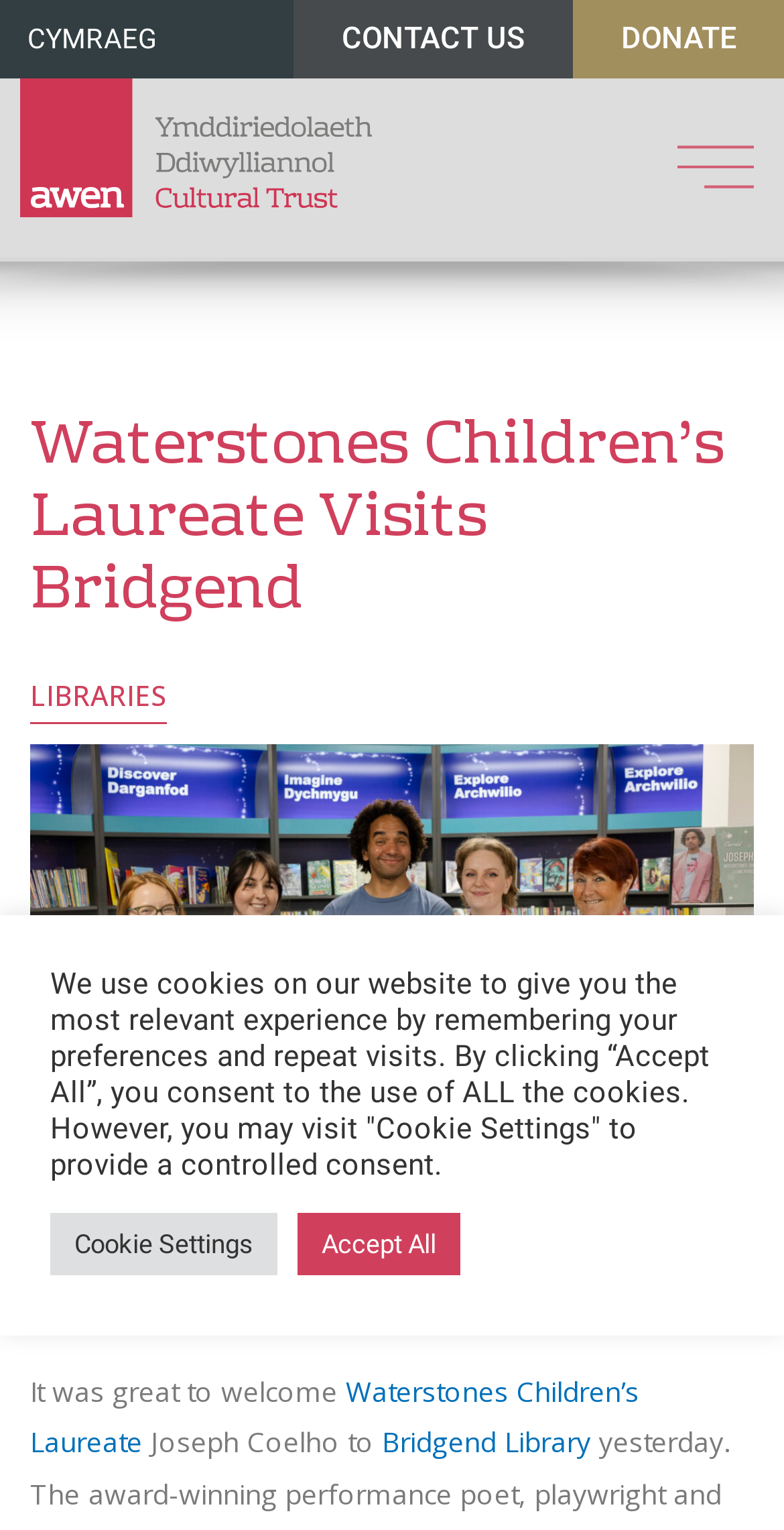Could you highlight the region that needs to be clicked to execute the instruction: "donate"?

[0.731, 0.0, 1.0, 0.051]